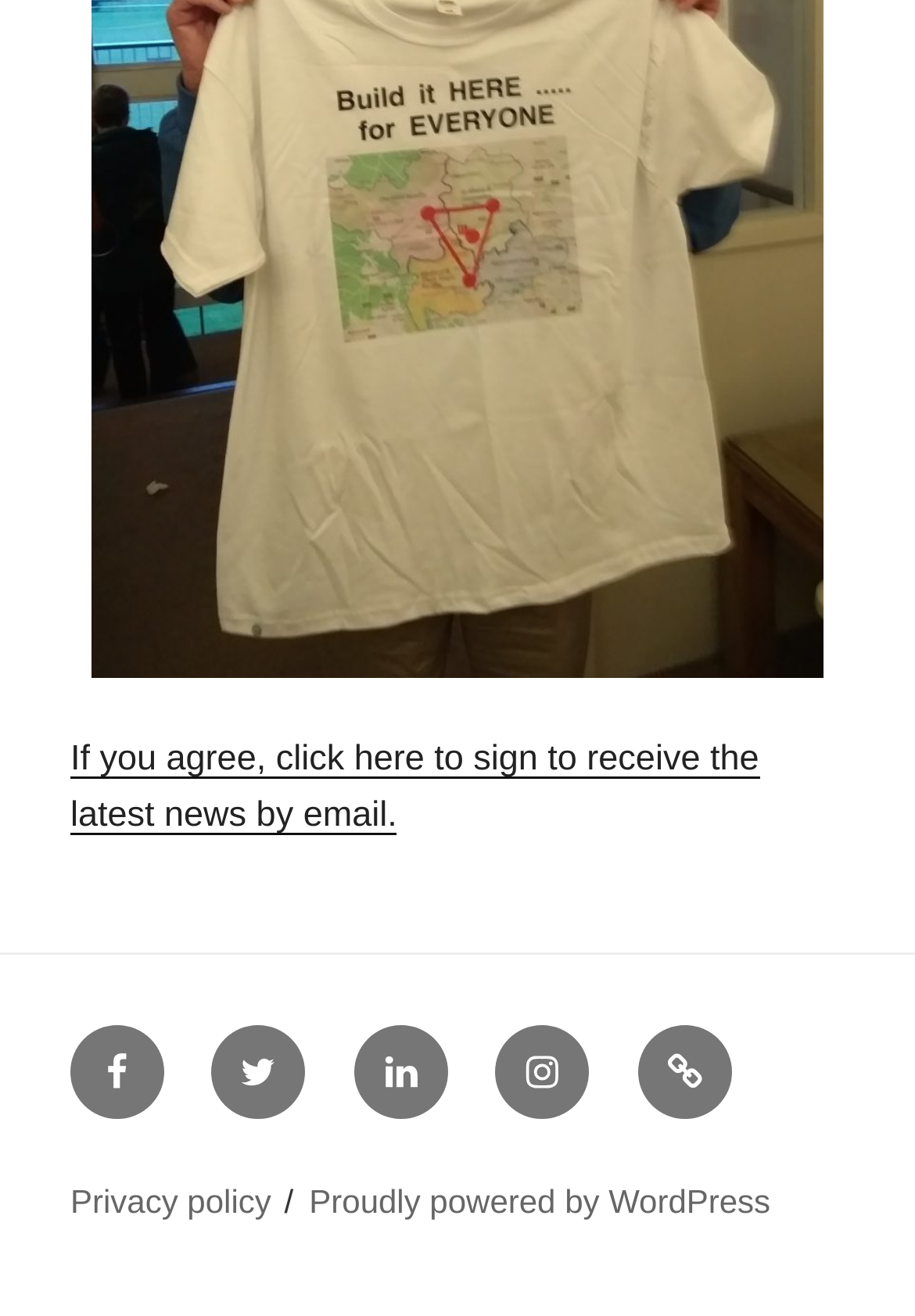Examine the image and give a thorough answer to the following question:
What is the purpose of the link at the top?

The link at the top with the text 'If you agree, click here to sign to receive the latest news by email.' suggests that its purpose is to allow users to sign up for news or newsletters.